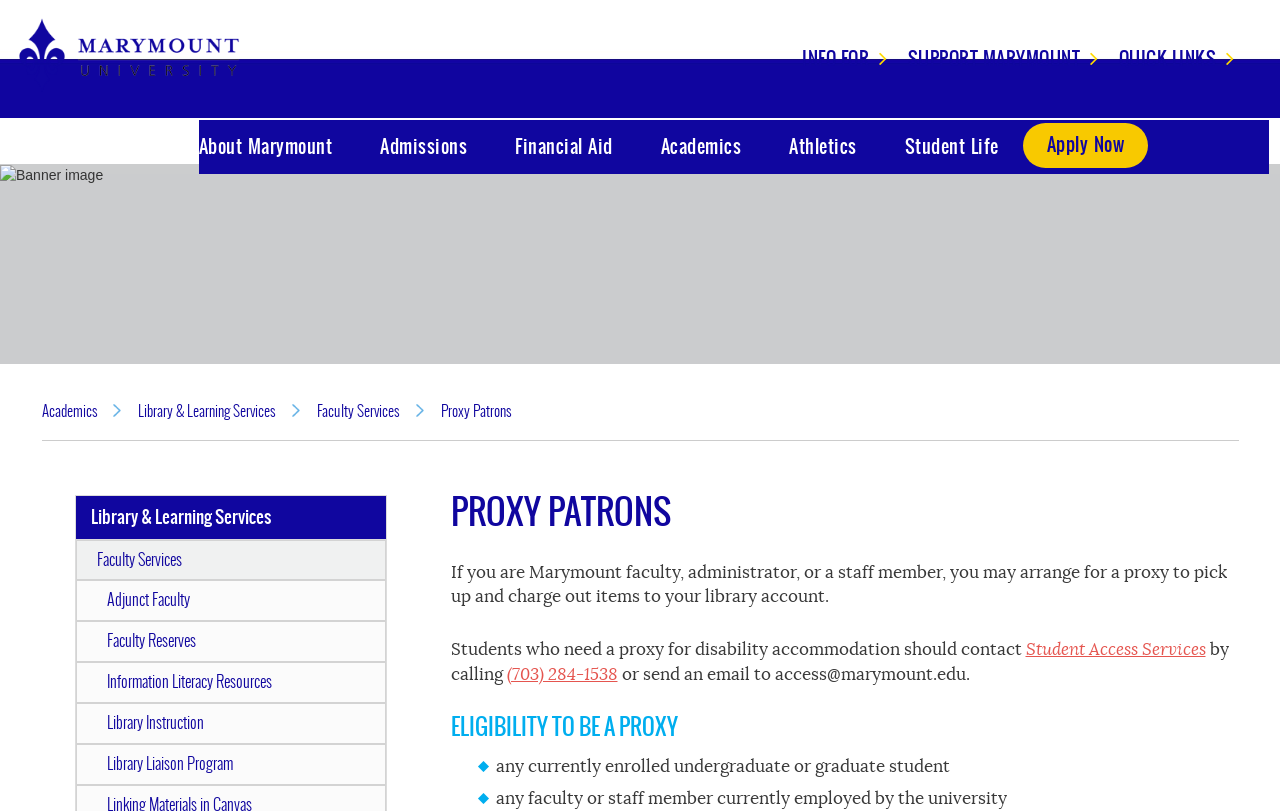Please provide the bounding box coordinates for the element that needs to be clicked to perform the following instruction: "explore Faculty Services". The coordinates should be given as four float numbers between 0 and 1, i.e., [left, top, right, bottom].

[0.059, 0.665, 0.302, 0.716]